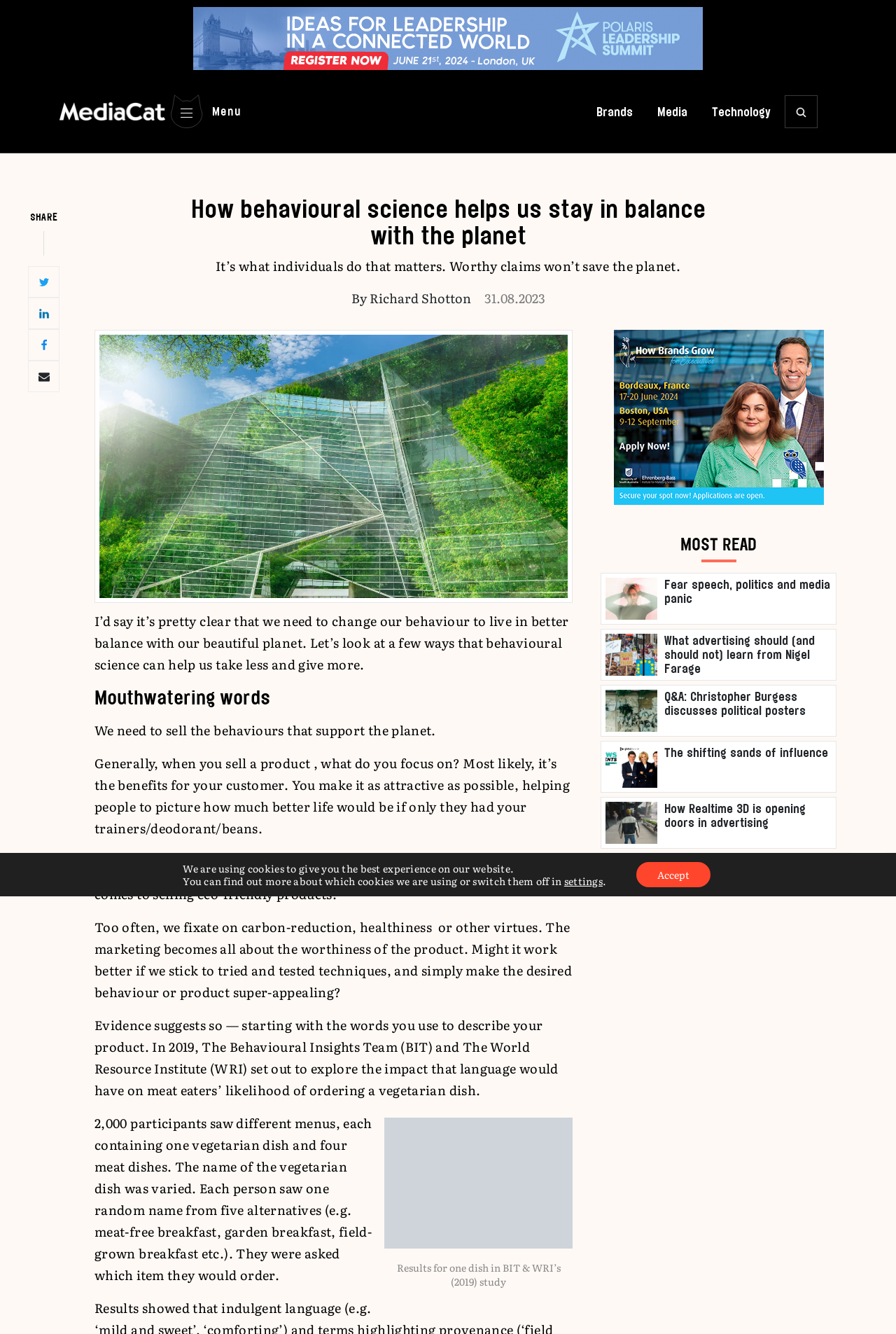By analyzing the image, answer the following question with a detailed response: What is the main idea of the article?

I inferred the main idea by reading the article and understanding that it discusses how behavioural science can be used to promote environmentally friendly behaviours and reduce carbon footprint.